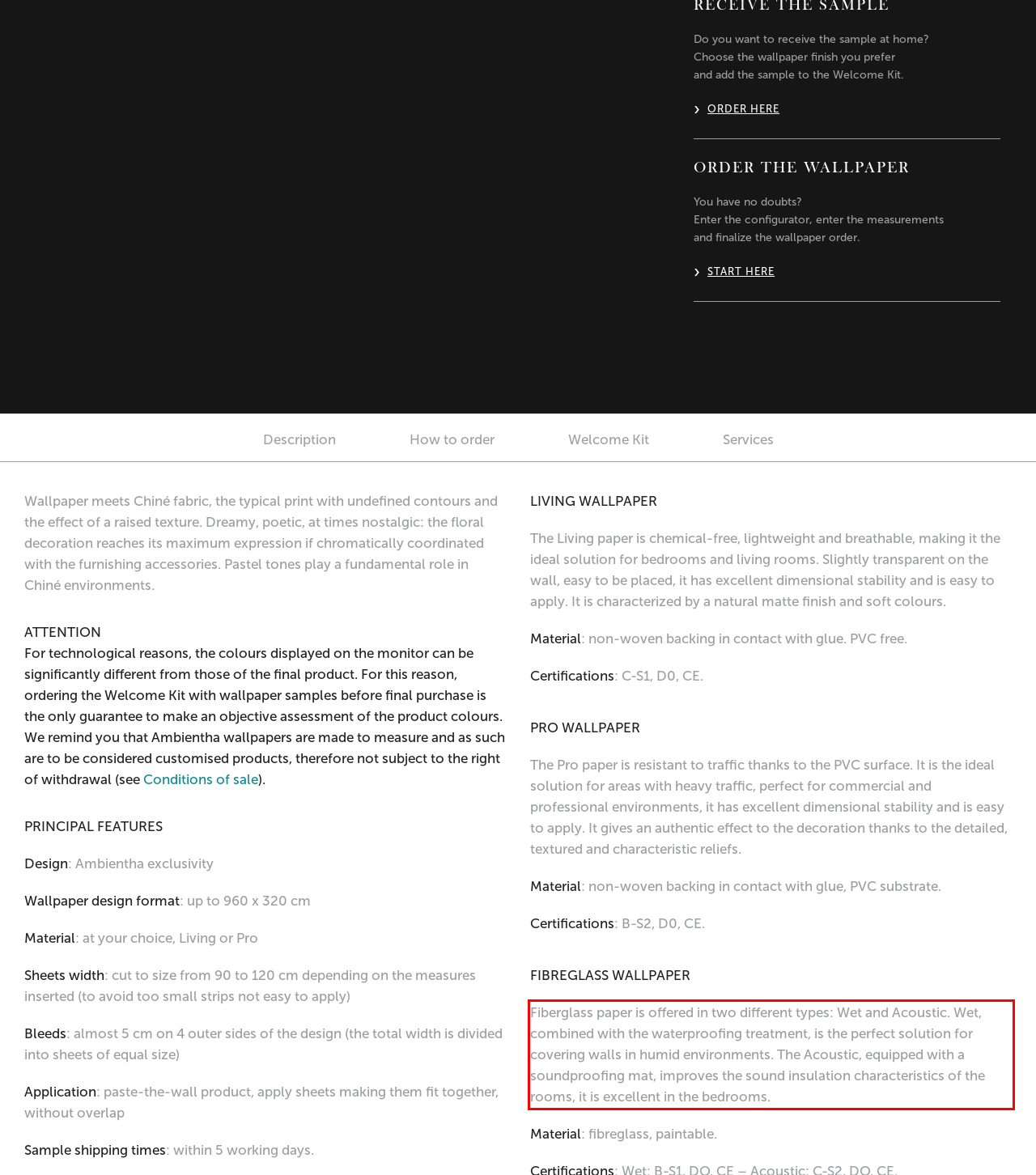You are given a screenshot with a red rectangle. Identify and extract the text within this red bounding box using OCR.

Fiberglass paper is offered in two different types: Wet and Acoustic. Wet, combined with the waterproofing treatment, is the perfect solution for covering walls in humid environments. The Acoustic, equipped with a soundproofing mat, improves the sound insulation characteristics of the rooms, it is excellent in the bedrooms.